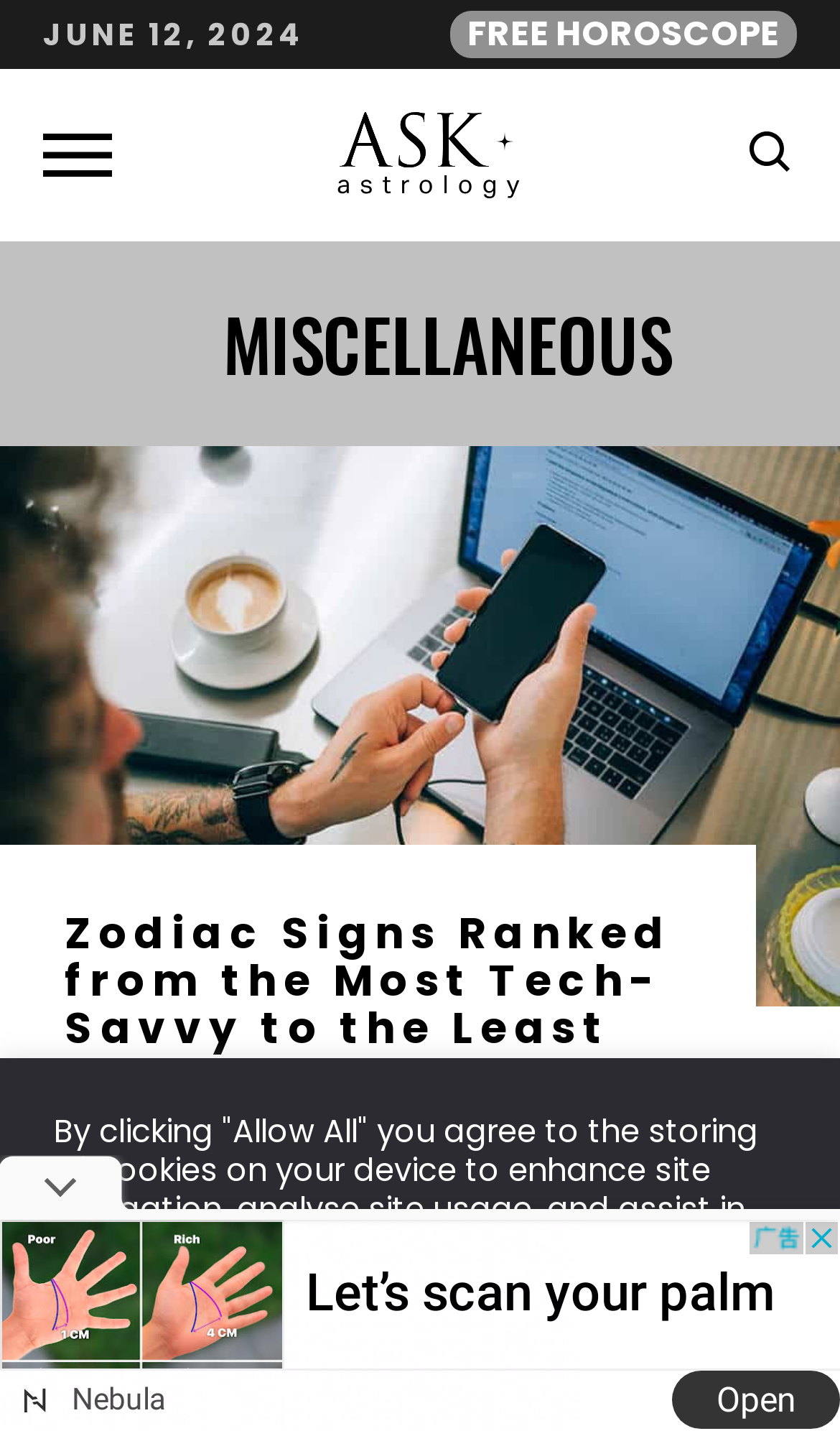Find the bounding box coordinates for the HTML element described in this sentence: "Free Horoscope". Provide the coordinates as four float numbers between 0 and 1, in the format [left, top, right, bottom].

[0.536, 0.008, 0.949, 0.041]